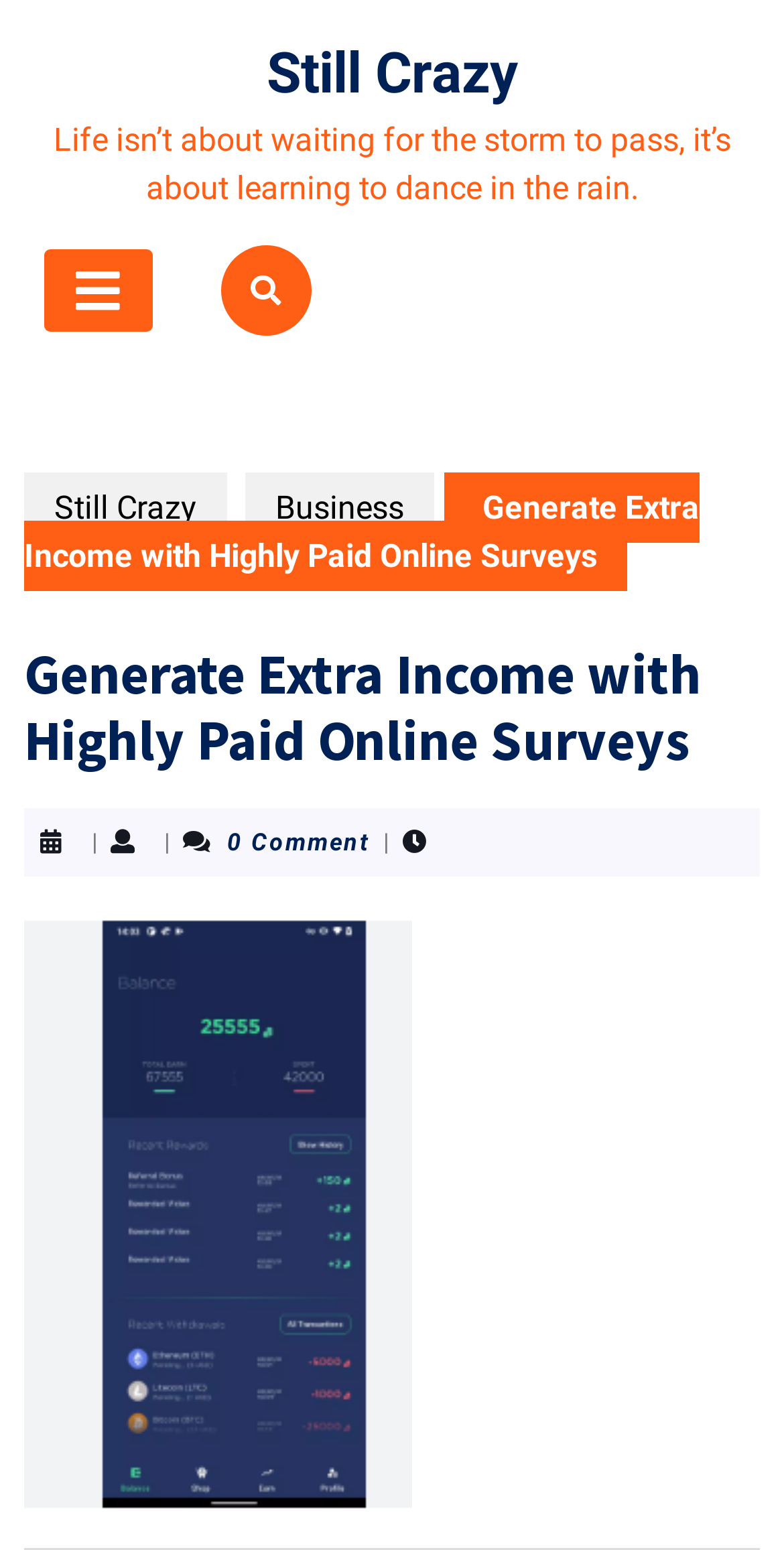How many links are there in the top navigation bar?
Refer to the image and provide a concise answer in one word or phrase.

3